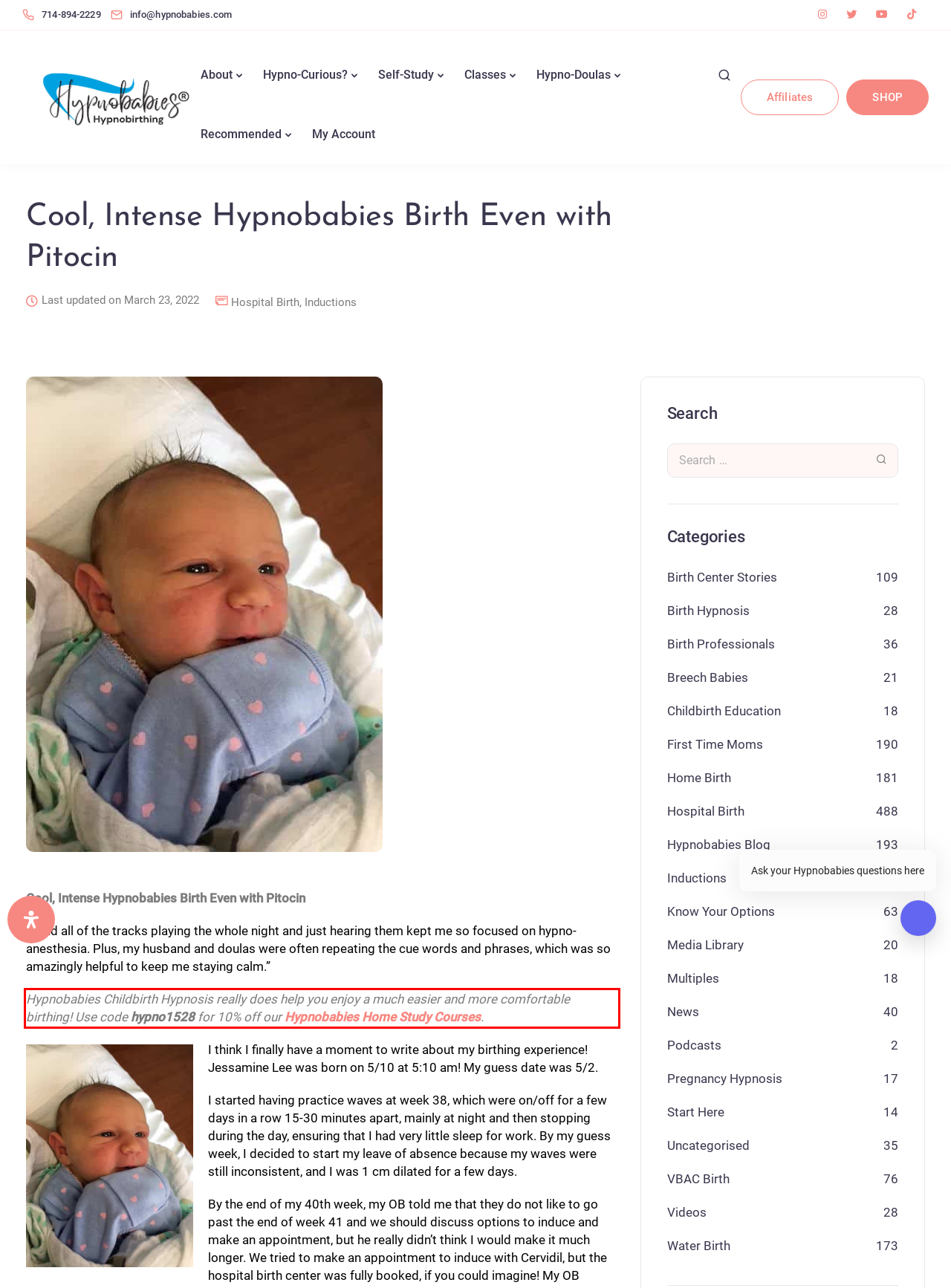Please identify and extract the text from the UI element that is surrounded by a red bounding box in the provided webpage screenshot.

Hypnobabies Childbirth Hypnosis really does help you enjoy a much easier and more comfortable birthing! Use code hypno1528 for 10% off our Hypnobabies Home Study Courses.